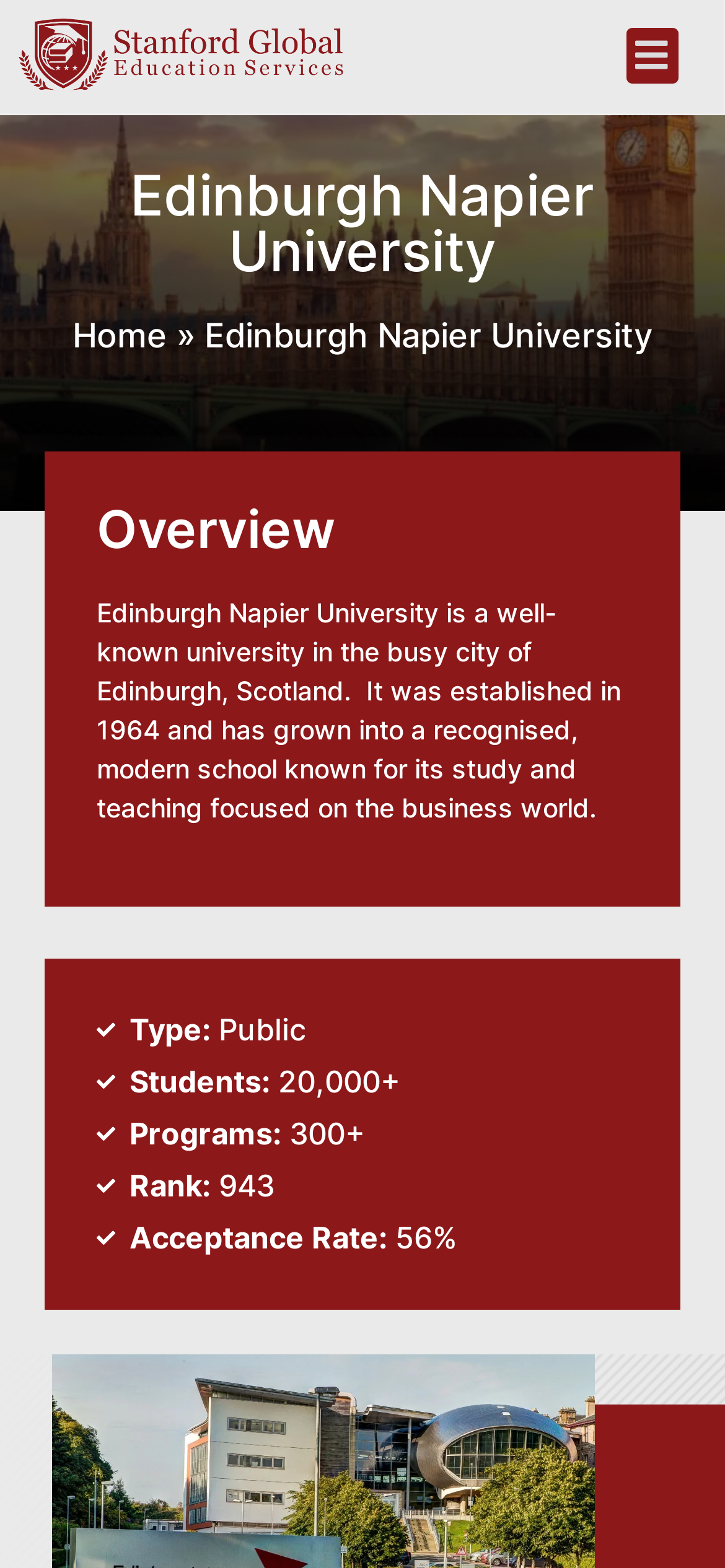Answer with a single word or phrase: 
What is the rank of the university?

943